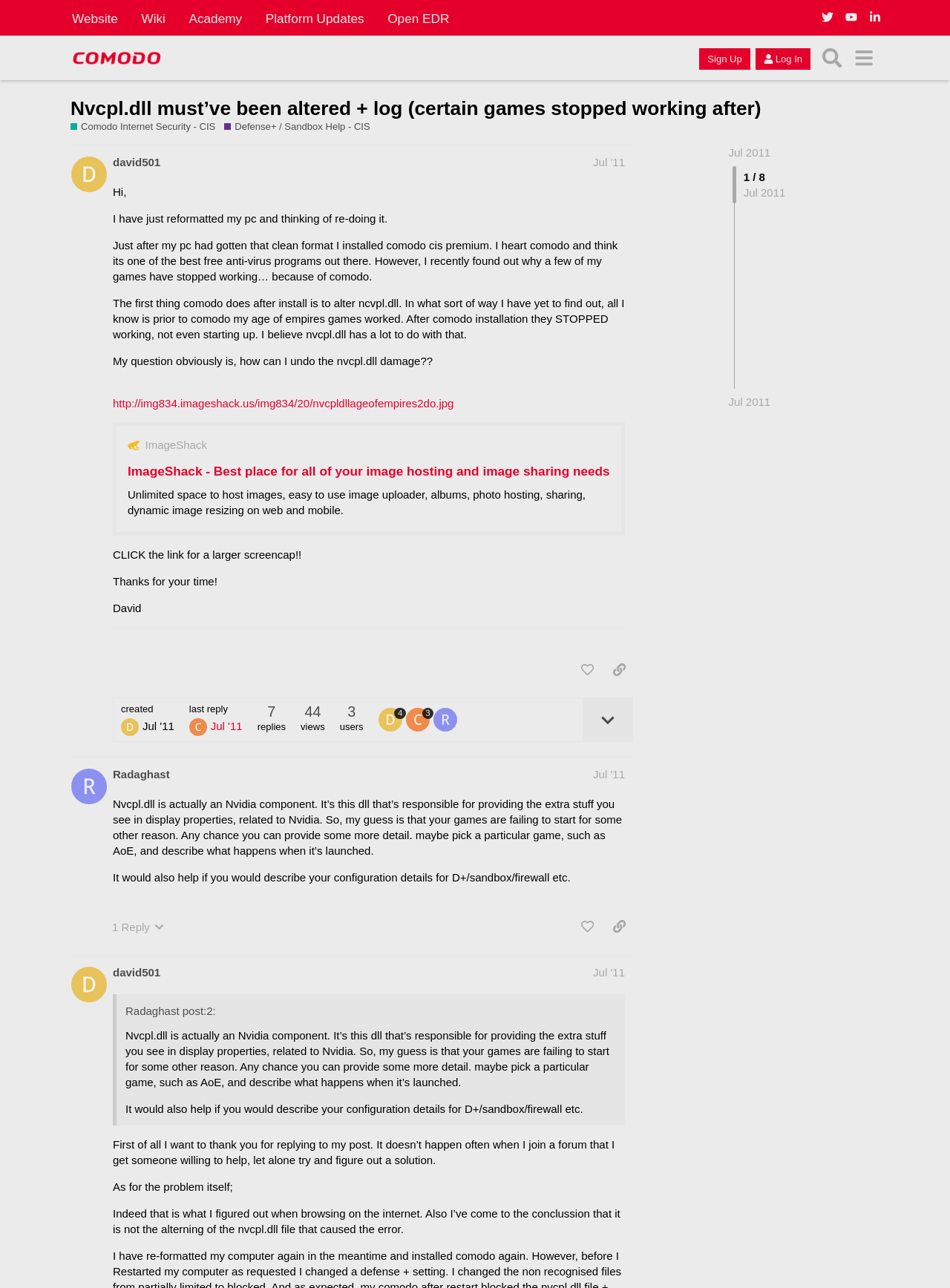What is the purpose of Nvcpl.dll according to Radaghast?
Based on the screenshot, give a detailed explanation to answer the question.

According to Radaghast's post, Nvcpl.dll is an Nvidia component that provides extra features in display properties related to Nvidia.